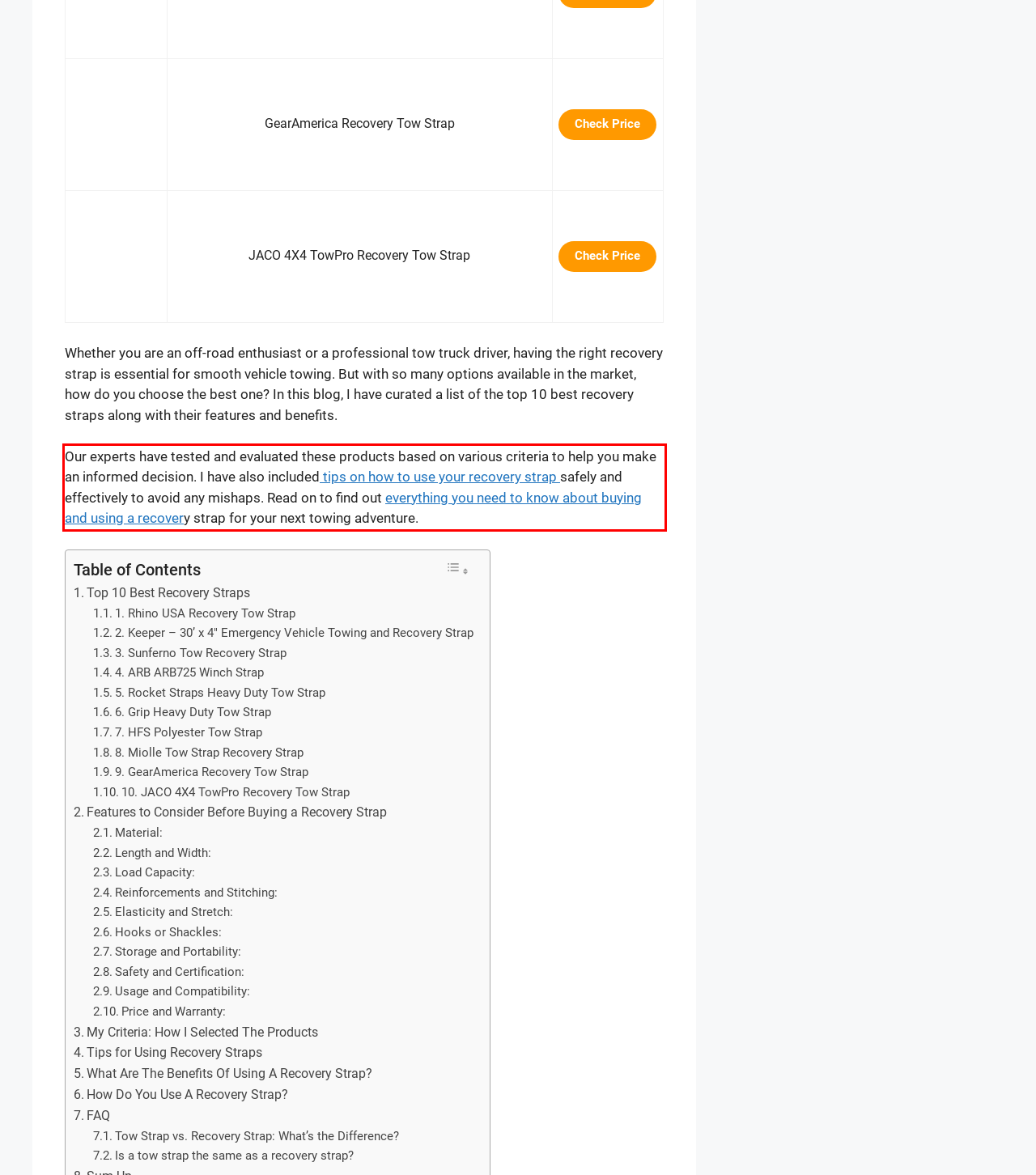Identify and transcribe the text content enclosed by the red bounding box in the given screenshot.

Our experts have tested and evaluated these products based on various criteria to help you make an informed decision. I have also included tips on how to use your recovery strap safely and effectively to avoid any mishaps. Read on to find out everything you need to know about buying and using a recovery strap for your next towing adventure.